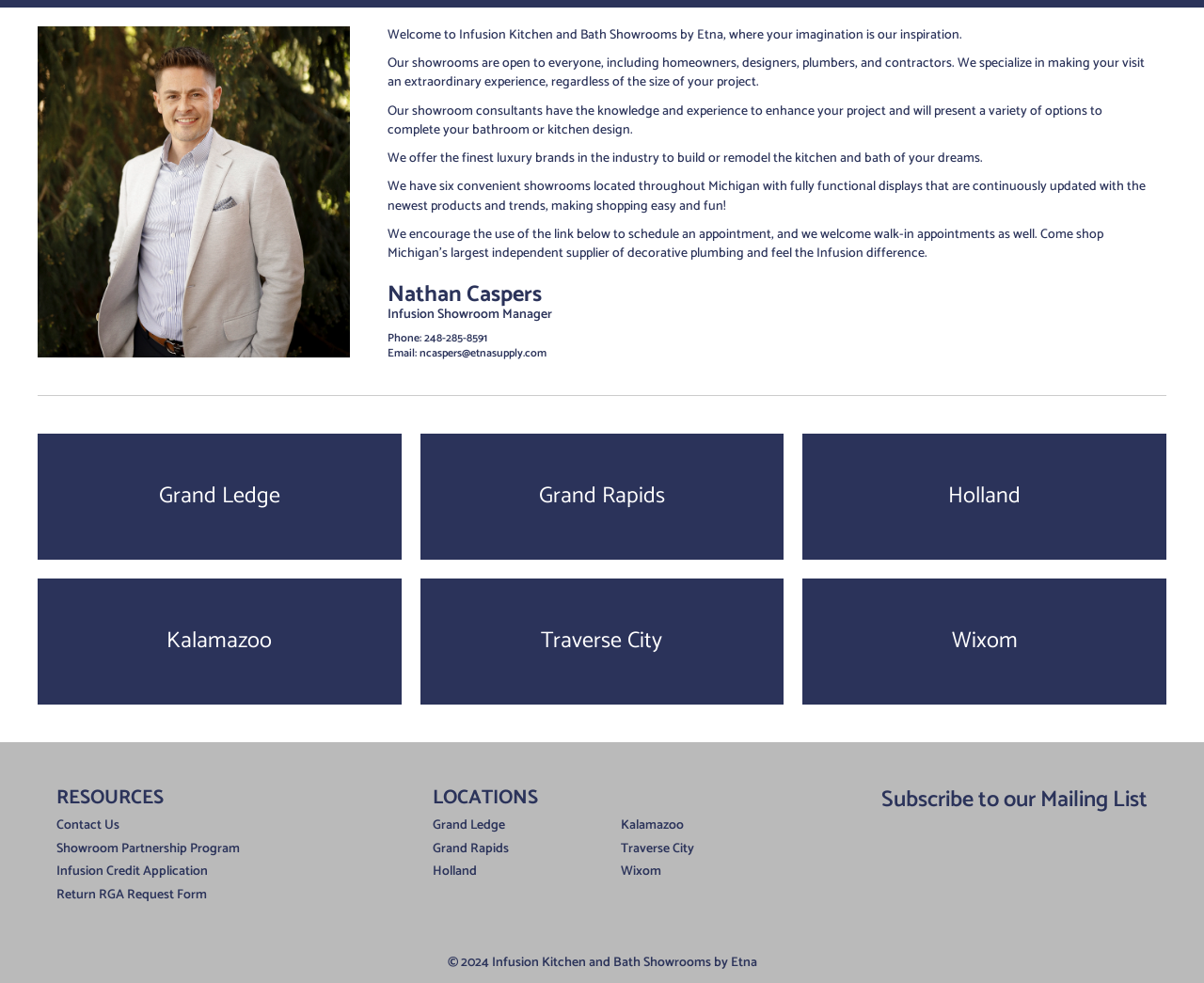Determine the bounding box coordinates of the UI element described below. Use the format (top-left x, top-left y, bottom-right x, bottom-right y) with floating point numbers between 0 and 1: Showroom Partnership Program

[0.047, 0.852, 0.199, 0.874]